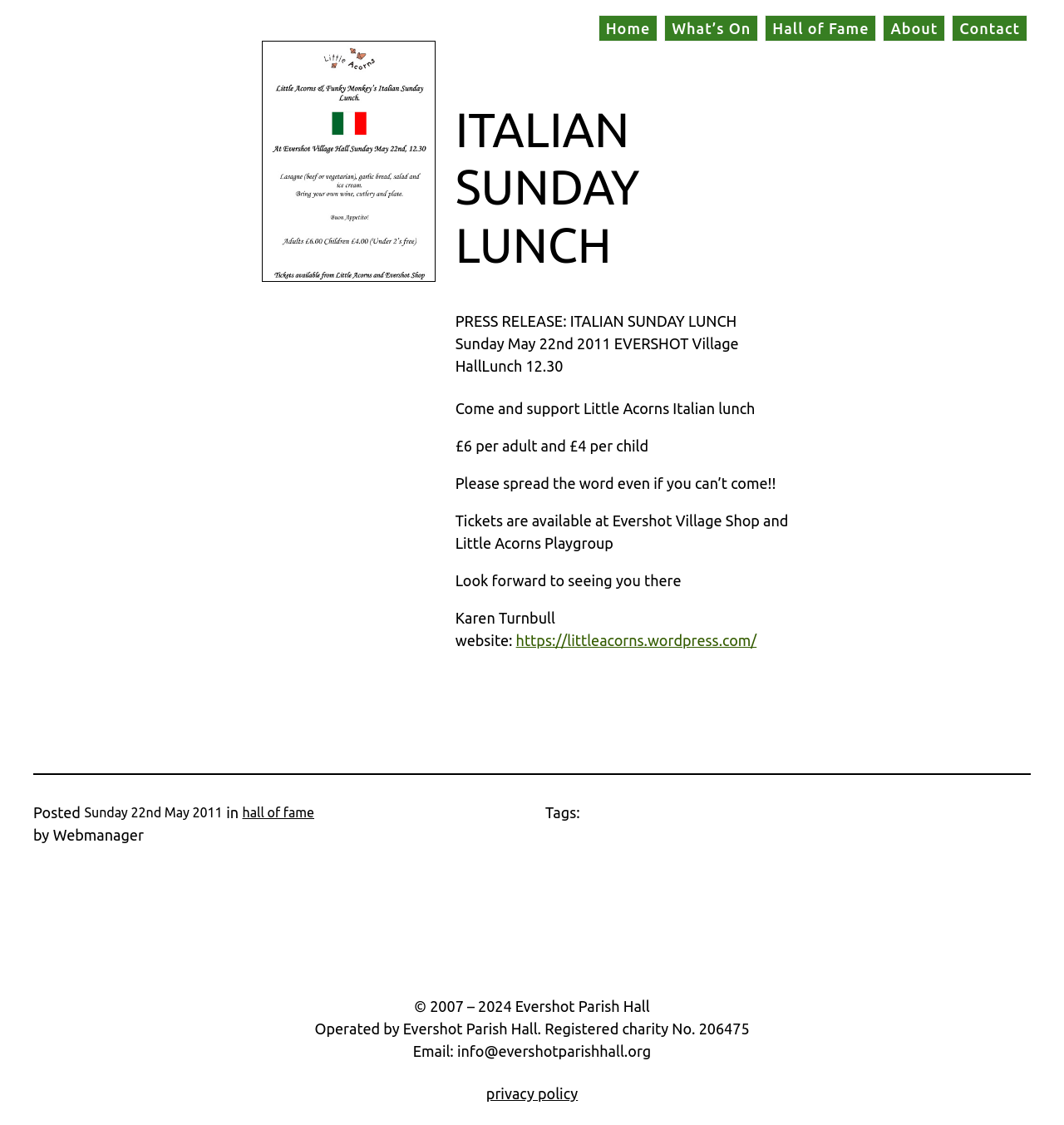Who is the organizer of the Italian Sunday Lunch event?
Based on the image, please offer an in-depth response to the question.

I found the answer by looking at the text content of the webpage, specifically the ninth StaticText element, which mentions the name of the organizer.